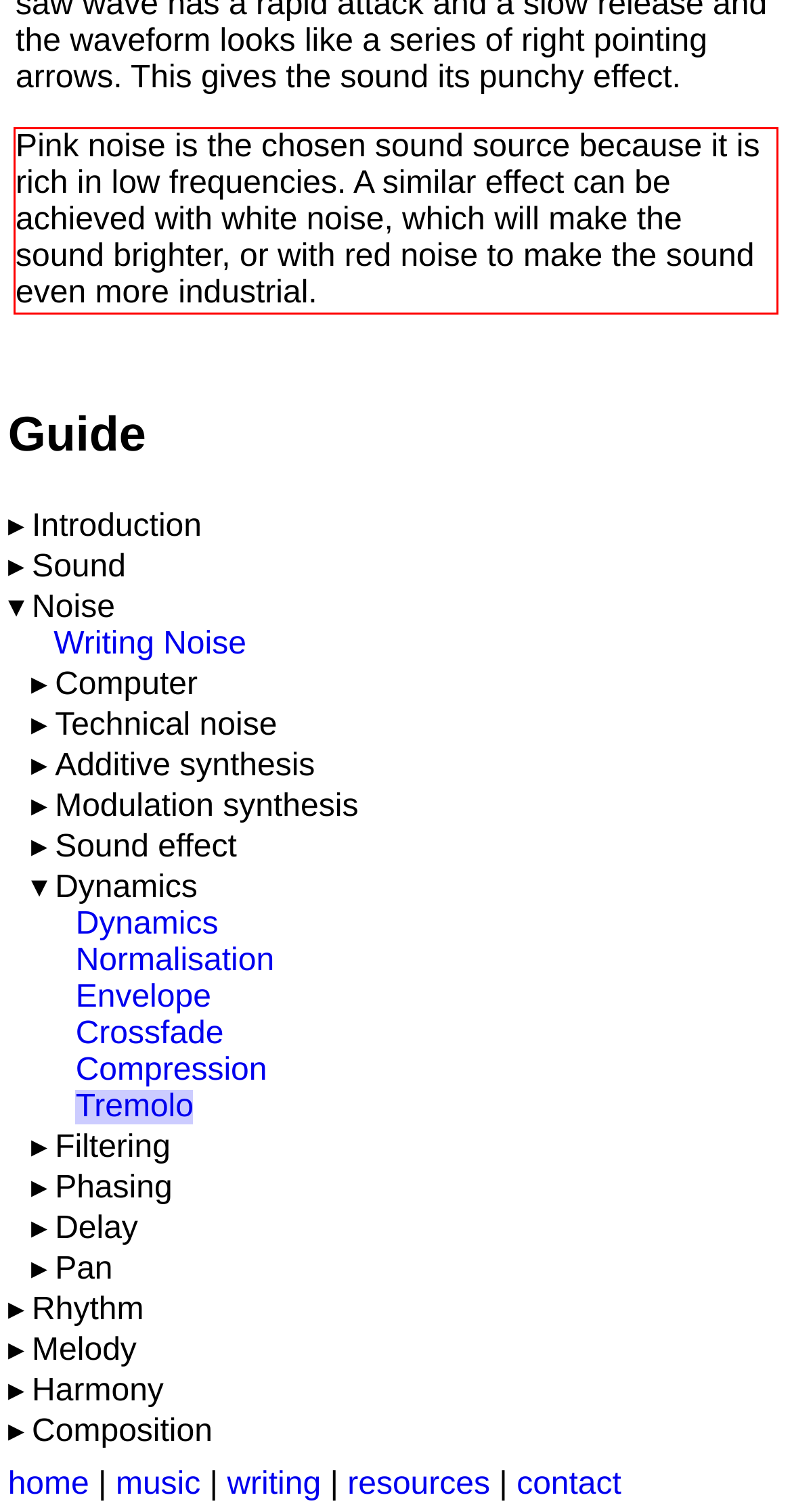Within the screenshot of a webpage, identify the red bounding box and perform OCR to capture the text content it contains.

Pink noise is the chosen sound source because it is rich in low frequencies. A similar effect can be achieved with white noise, which will make the sound brighter, or with red noise to make the sound even more industrial.